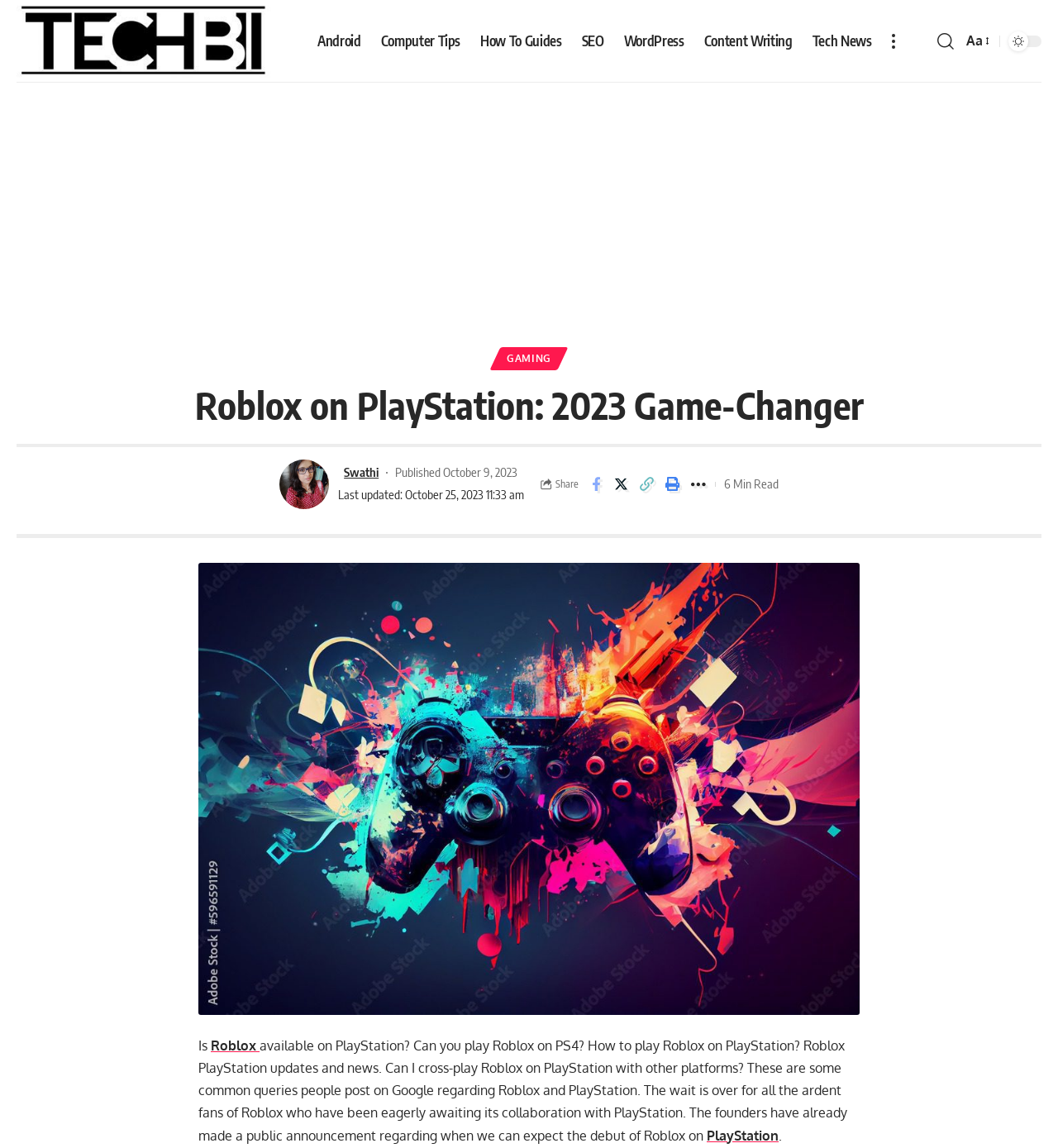Please indicate the bounding box coordinates for the clickable area to complete the following task: "Click on the 'TechBii' link". The coordinates should be specified as four float numbers between 0 and 1, i.e., [left, top, right, bottom].

[0.016, 0.0, 0.256, 0.072]